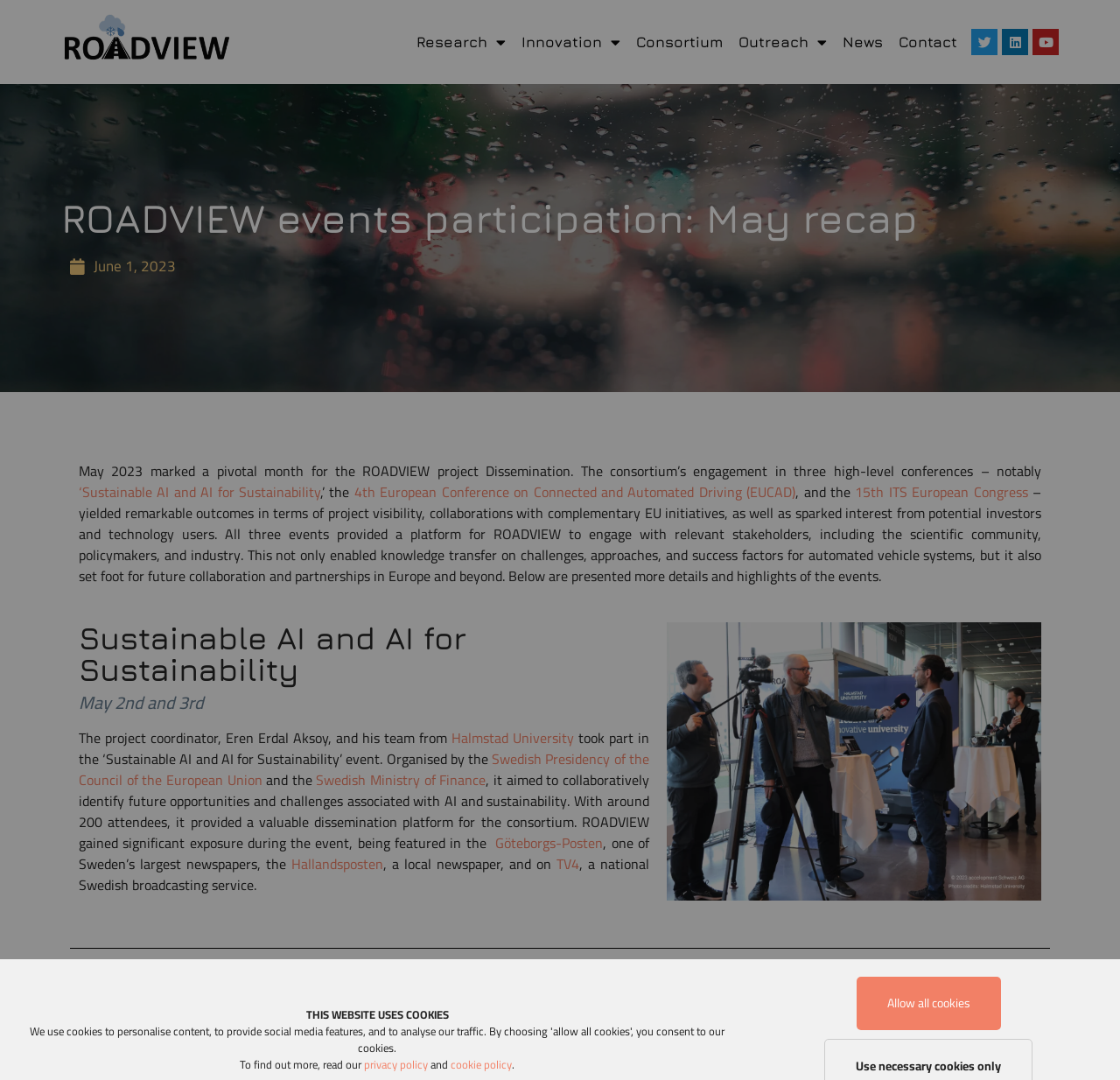Find the headline of the webpage and generate its text content.

ROADVIEW events participation: May recap